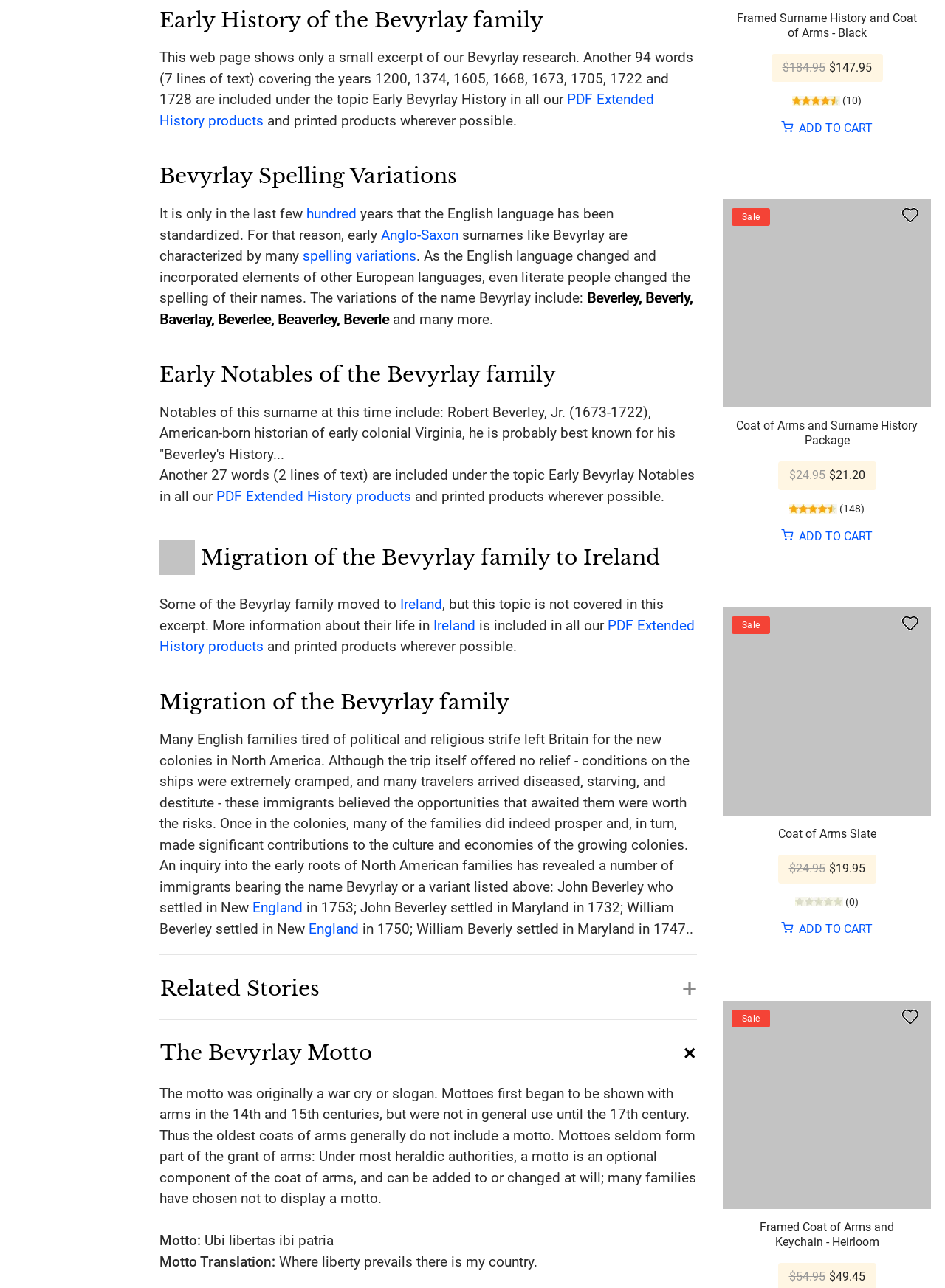Determine the bounding box coordinates for the UI element with the following description: "spelling variations". The coordinates should be four float numbers between 0 and 1, represented as [left, top, right, bottom].

[0.32, 0.192, 0.441, 0.205]